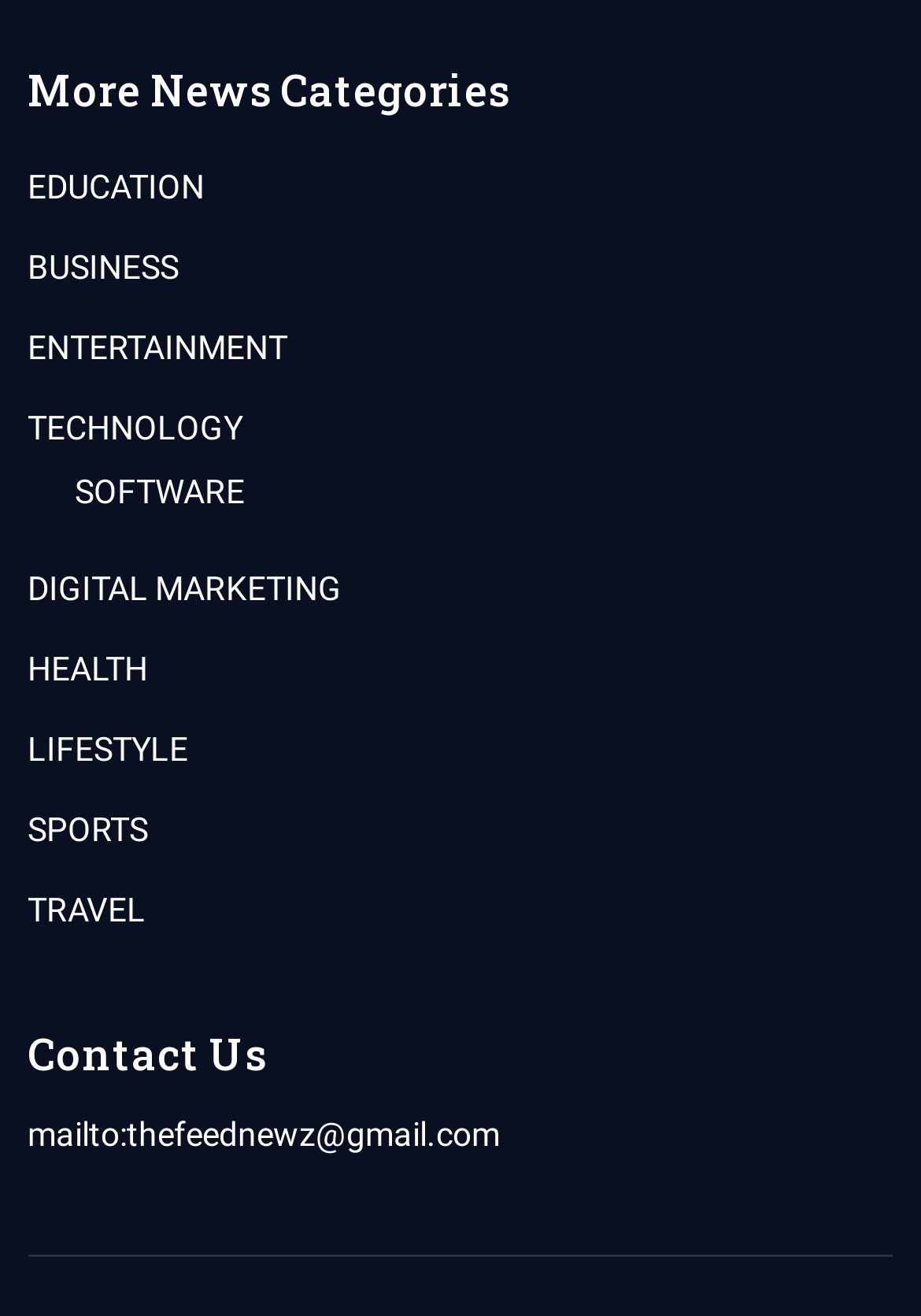Determine the coordinates of the bounding box that should be clicked to complete the instruction: "Send an email to thefeednewz@gmail.com". The coordinates should be represented by four float numbers between 0 and 1: [left, top, right, bottom].

[0.138, 0.847, 0.543, 0.876]